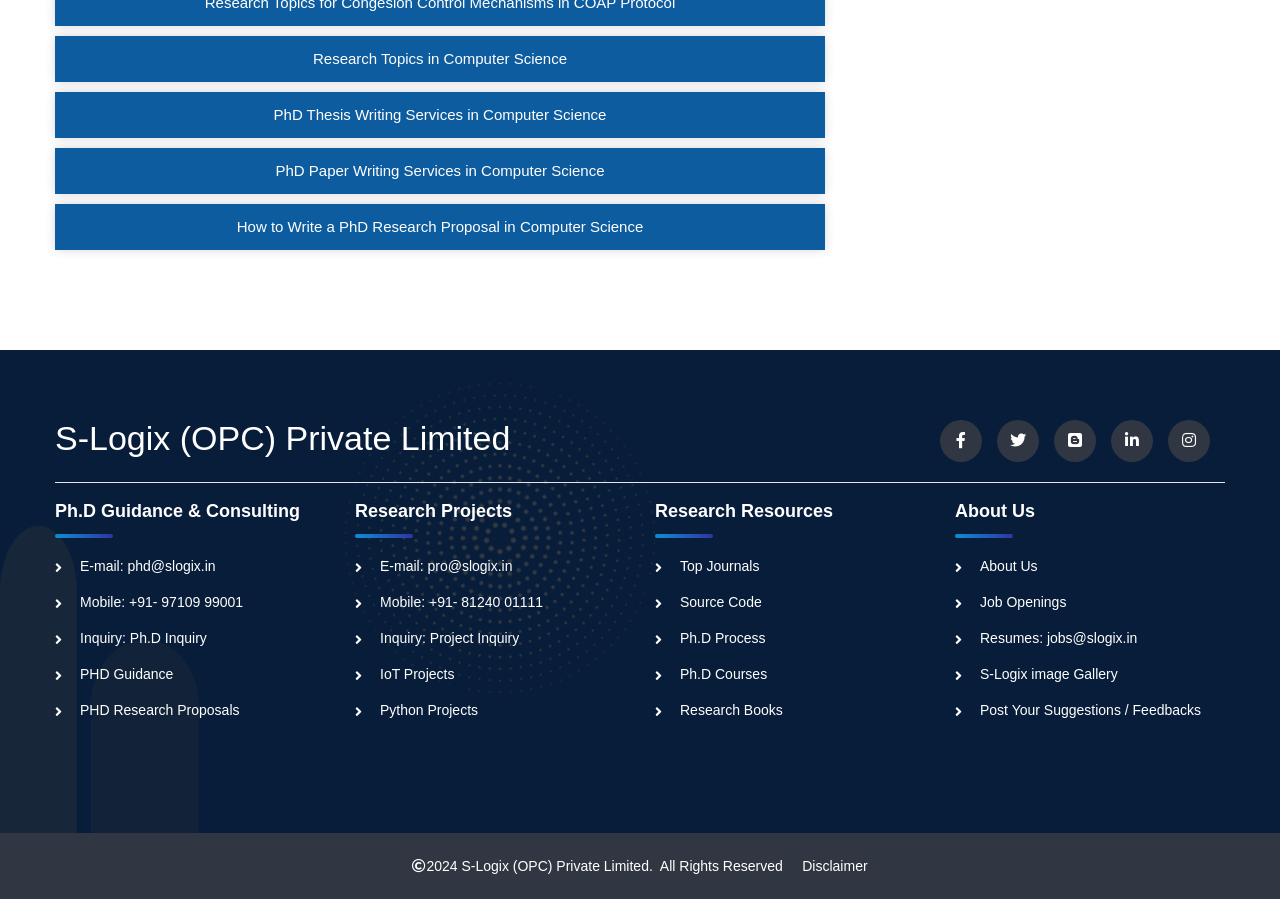Please identify the bounding box coordinates of the element I should click to complete this instruction: 'Click on Research Topics in Computer Science'. The coordinates should be given as four float numbers between 0 and 1, like this: [left, top, right, bottom].

[0.245, 0.056, 0.443, 0.075]